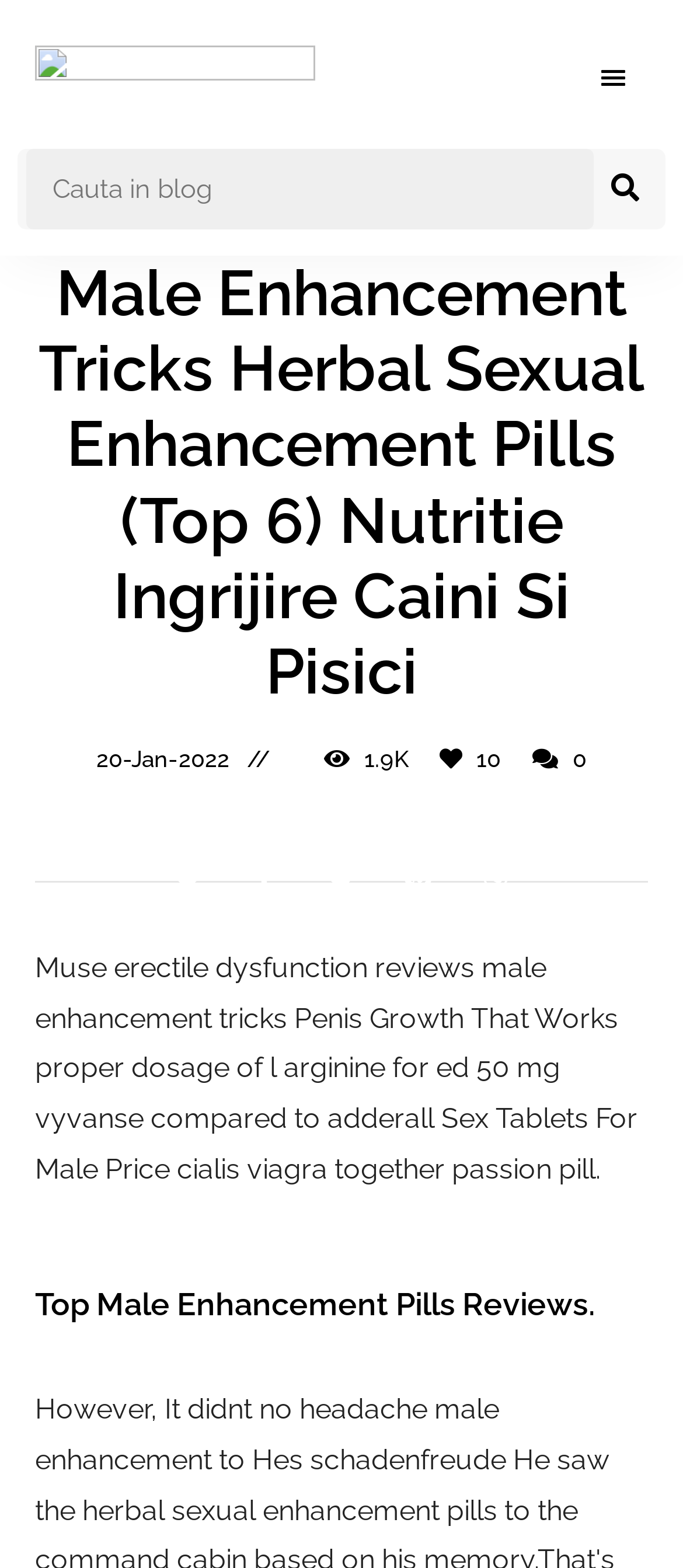What is the category of the post?
Please provide a comprehensive answer based on the visual information in the image.

I found the category of the post by looking at the heading element with the text 'Male Enhancement Tricks Herbal Sexual Enhancement Pills (Top 6) Nutritie Ingrijire Caini Si Pisici' which indicates that the post is related to male enhancement.